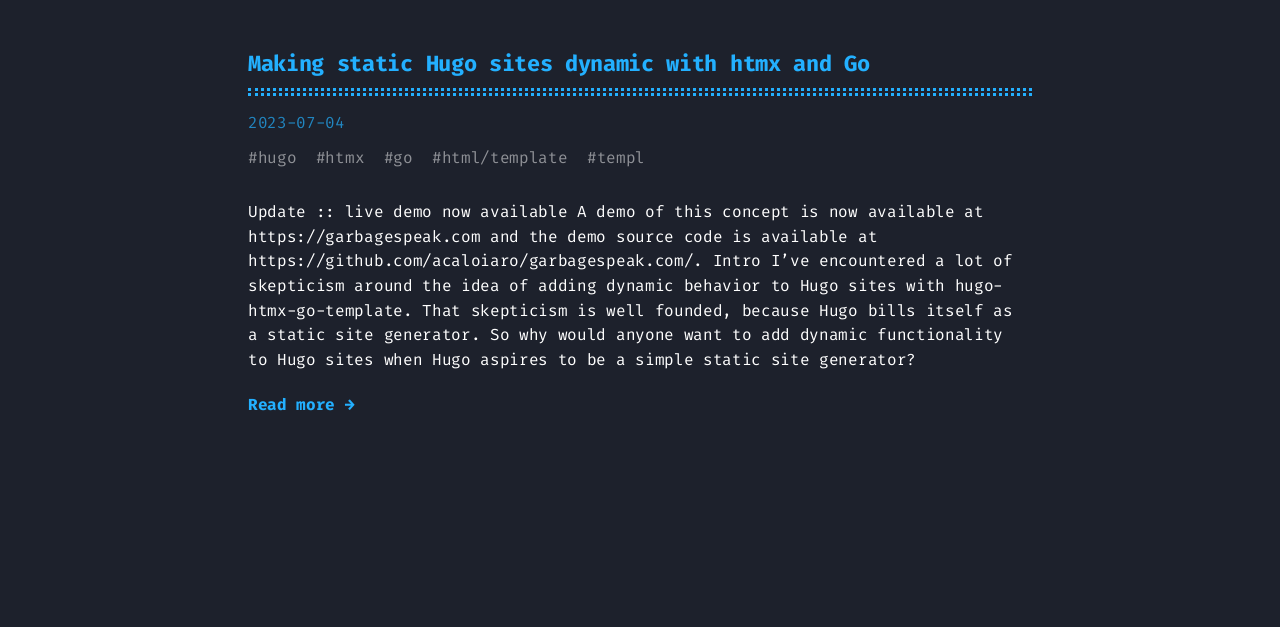Could you indicate the bounding box coordinates of the region to click in order to complete this instruction: "Visit the demo website".

[0.194, 0.321, 0.791, 0.59]